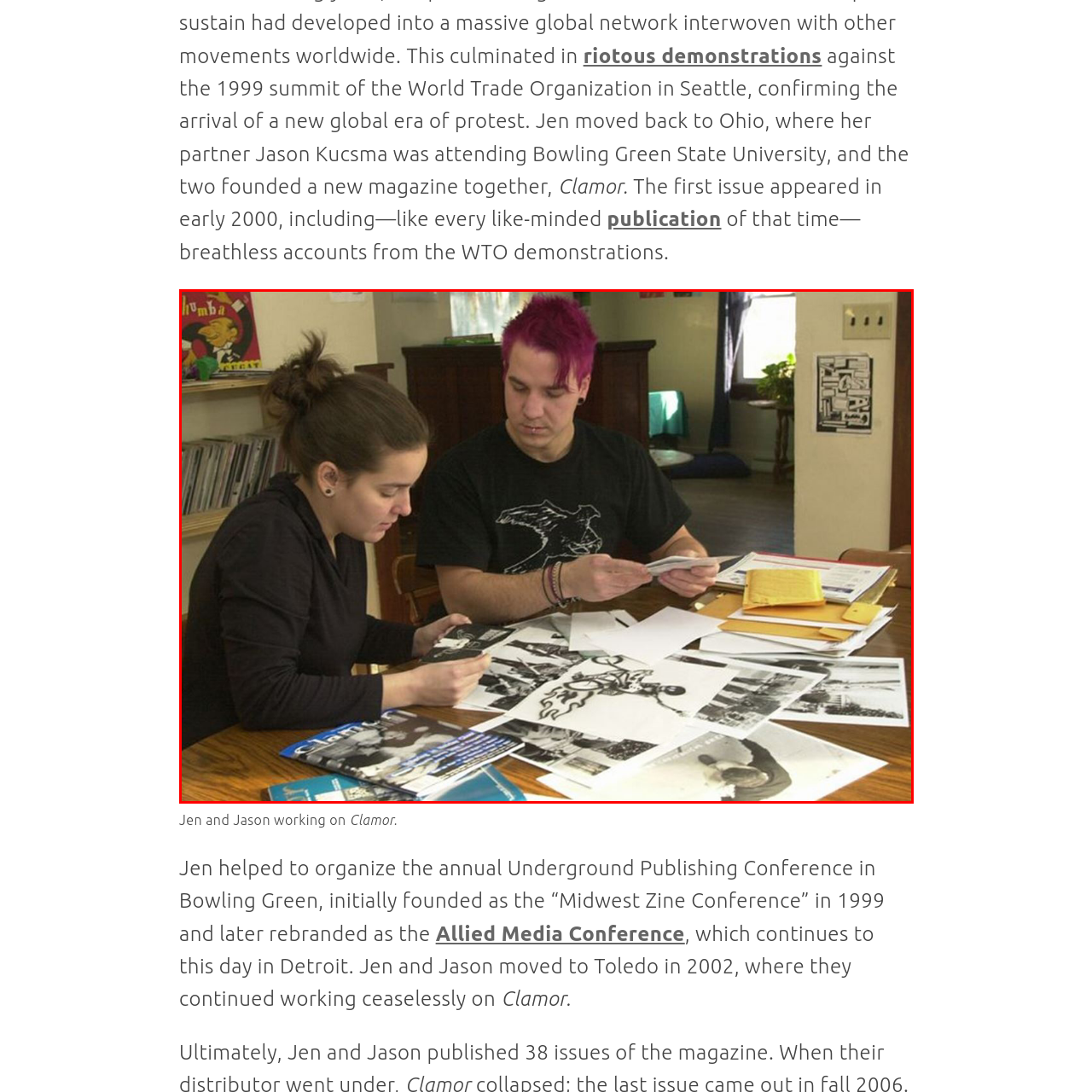Narrate the specific details and elements found within the red-bordered image.

In a cozy, well-lit workspace, two individuals, a woman and a man, are engaged in a creative collaboration surrounded by an array of photographs and magazines. The woman, with her hair styled in a neat bun, is focused on examining a black-and-white image in her hand, while the man, sporting striking pink hair and a dark t-shirt, appears to be thoughtfully reviewing a different photograph. Their table is cluttered with various printed materials, including flyers and magazines, hinting at their project involving the publication "Clamor," which they founded together. The background reveals a glimpse of a home-like environment with books on shelves and a cozy seating area, reflecting their dedication to a communal and artistic lifestyle. This image captures a moment of artistic partnership and the spirit of grassroots publishing that characterized the early 2000s.